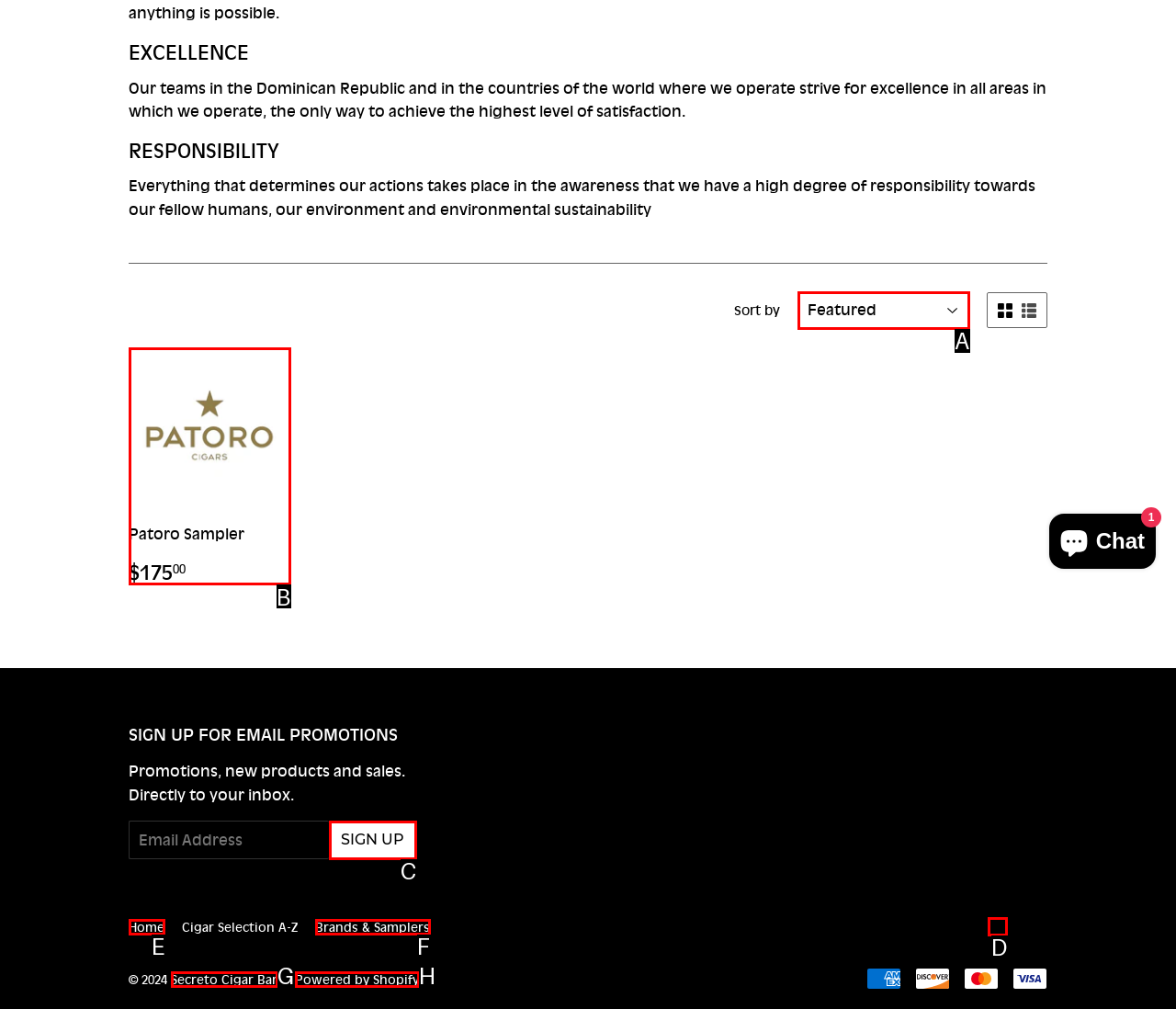Determine which HTML element matches the given description: Sign Up. Provide the corresponding option's letter directly.

C